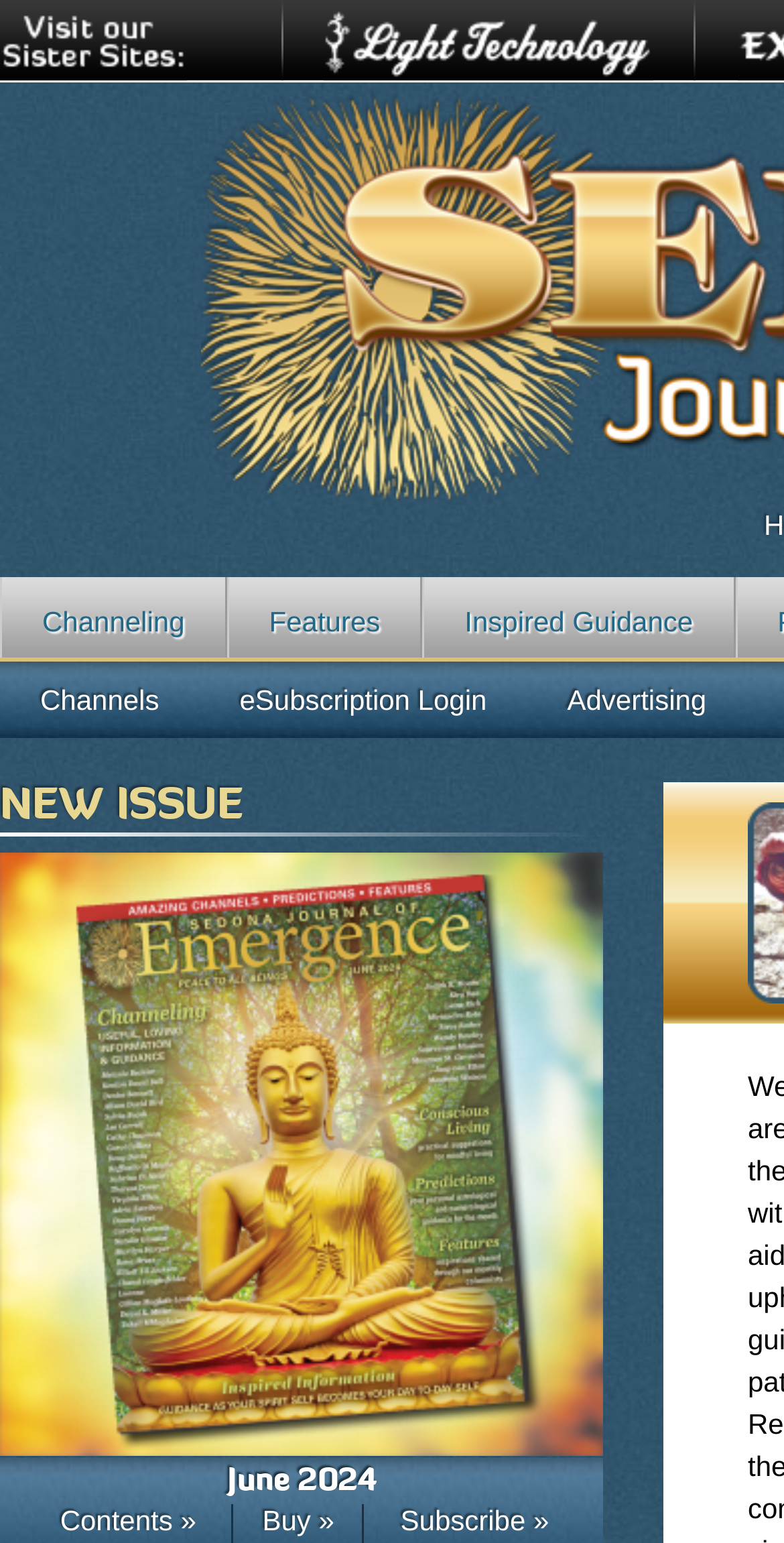Locate the bounding box of the UI element described by: "alt="June 2024" title="June 2024"" in the given webpage screenshot.

[0.0, 0.927, 0.769, 0.947]